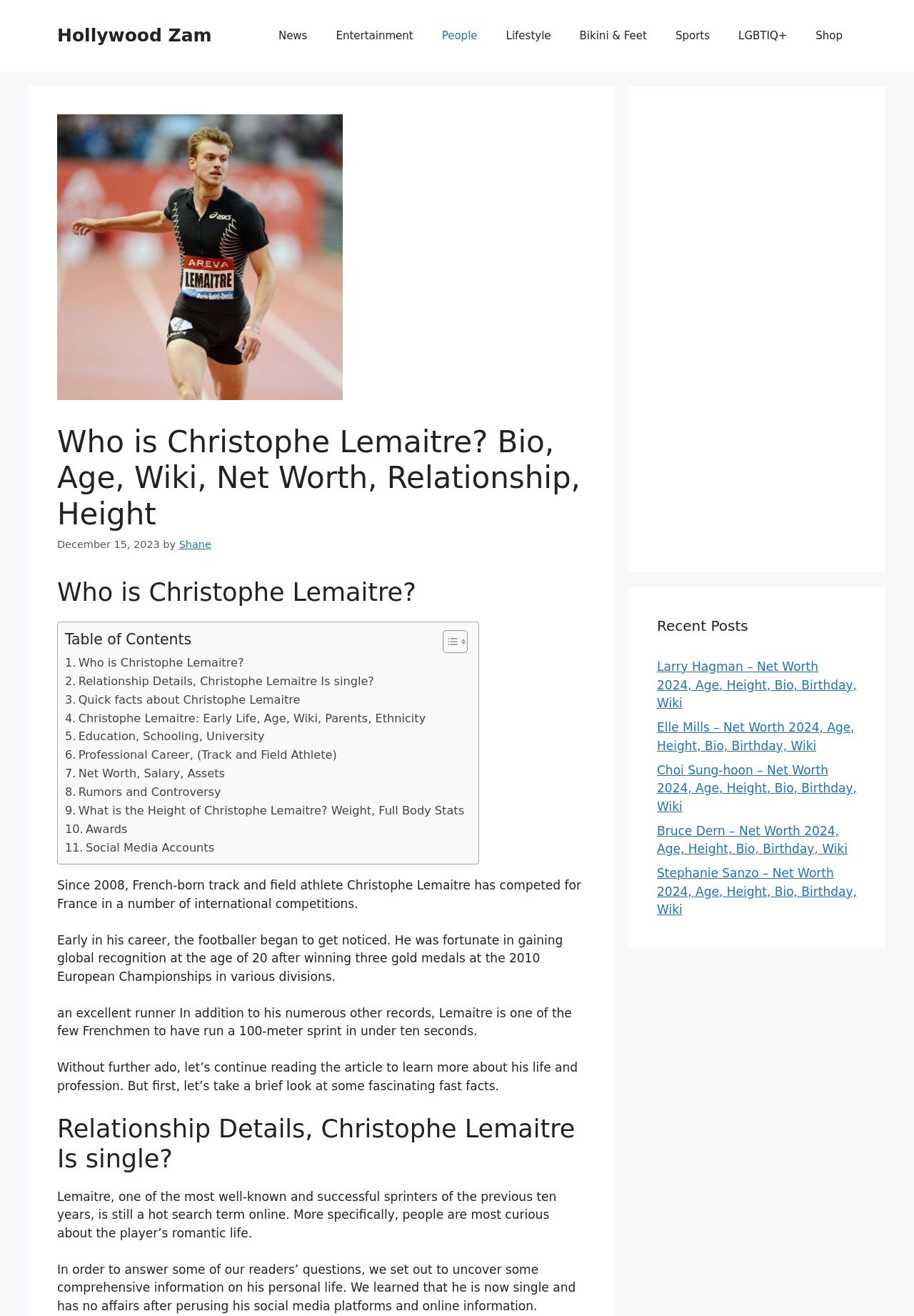Provide a single word or phrase to answer the given question: 
How many gold medals did Christophe Lemaitre win at the 2010 European Championships?

Three